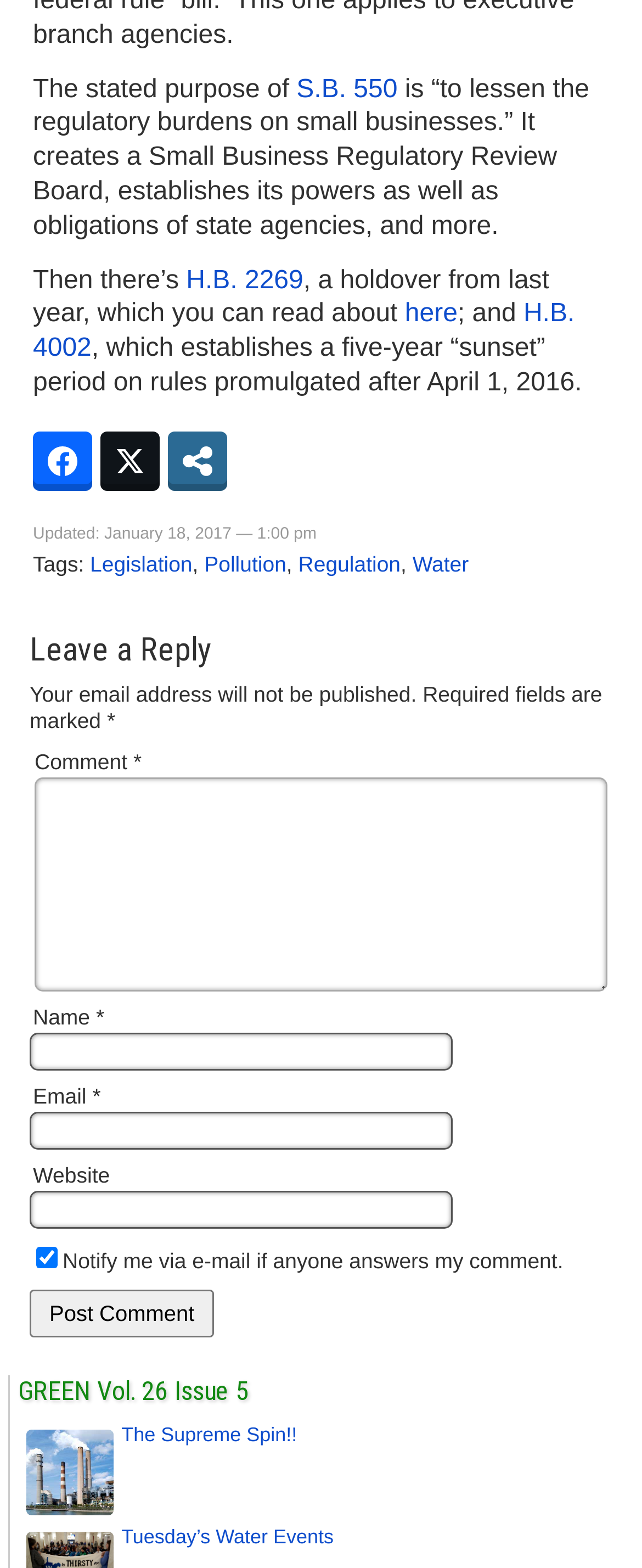Identify the bounding box coordinates for the region to click in order to carry out this instruction: "Click on the link to read about H.B. 2269". Provide the coordinates using four float numbers between 0 and 1, formatted as [left, top, right, bottom].

[0.29, 0.17, 0.472, 0.188]